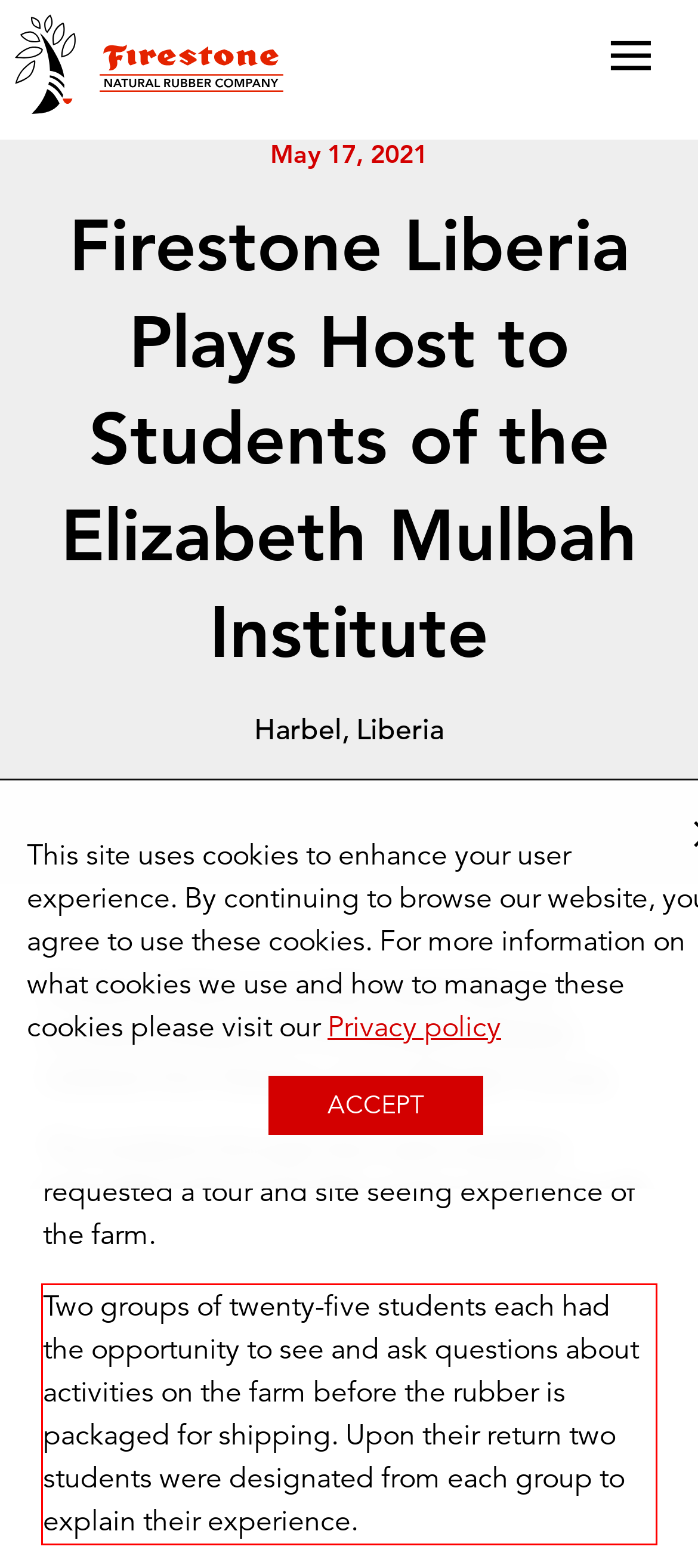Review the webpage screenshot provided, and perform OCR to extract the text from the red bounding box.

Two groups of twenty-five students each had the opportunity to see and ask questions about activities on the farm before the rubber is packaged for shipping. Upon their return two students were designated from each group to explain their experience.